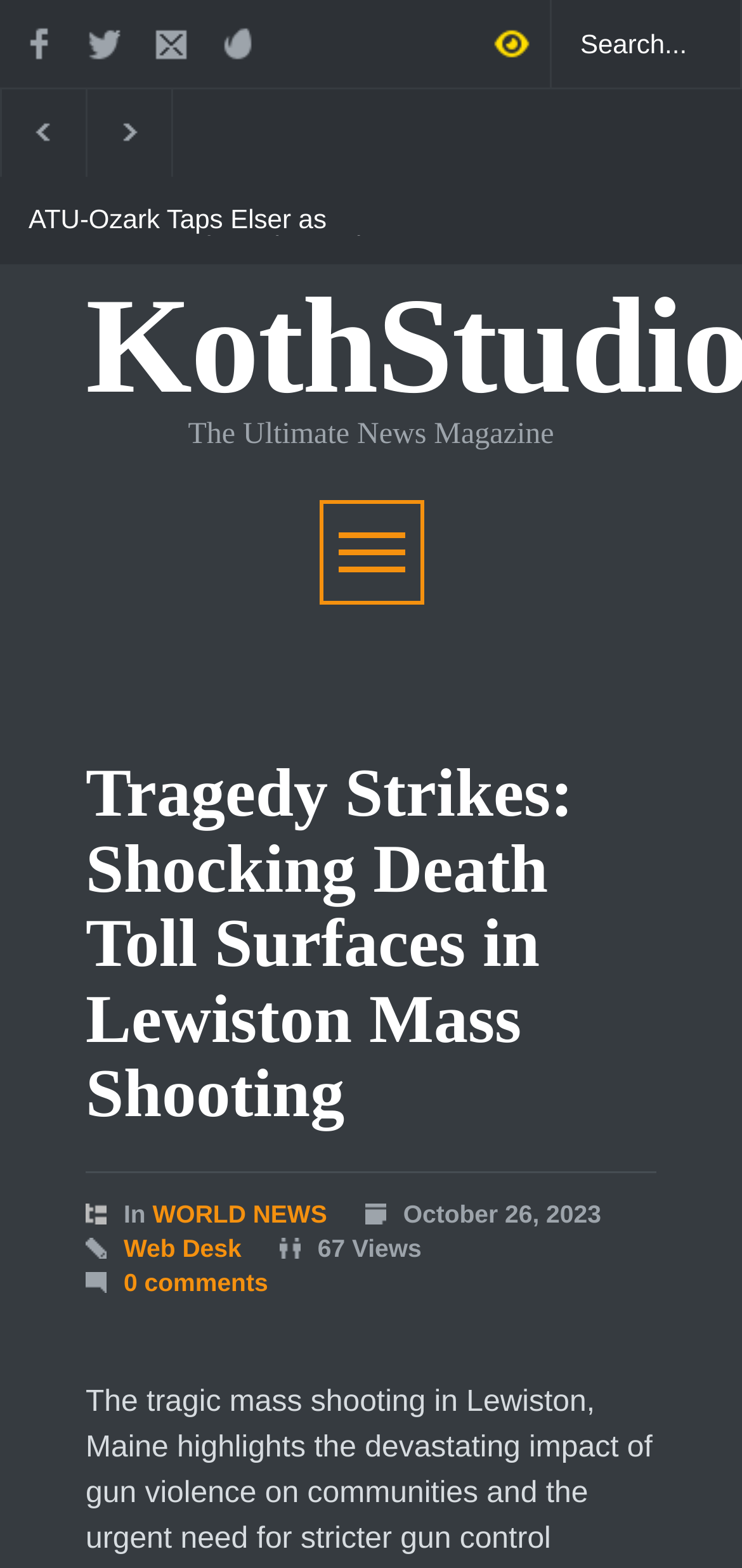Utilize the details in the image to give a detailed response to the question: What is the name of the news magazine?

The name of the news magazine can be found in the heading element with the text 'KothStudio' located at the top of the webpage.